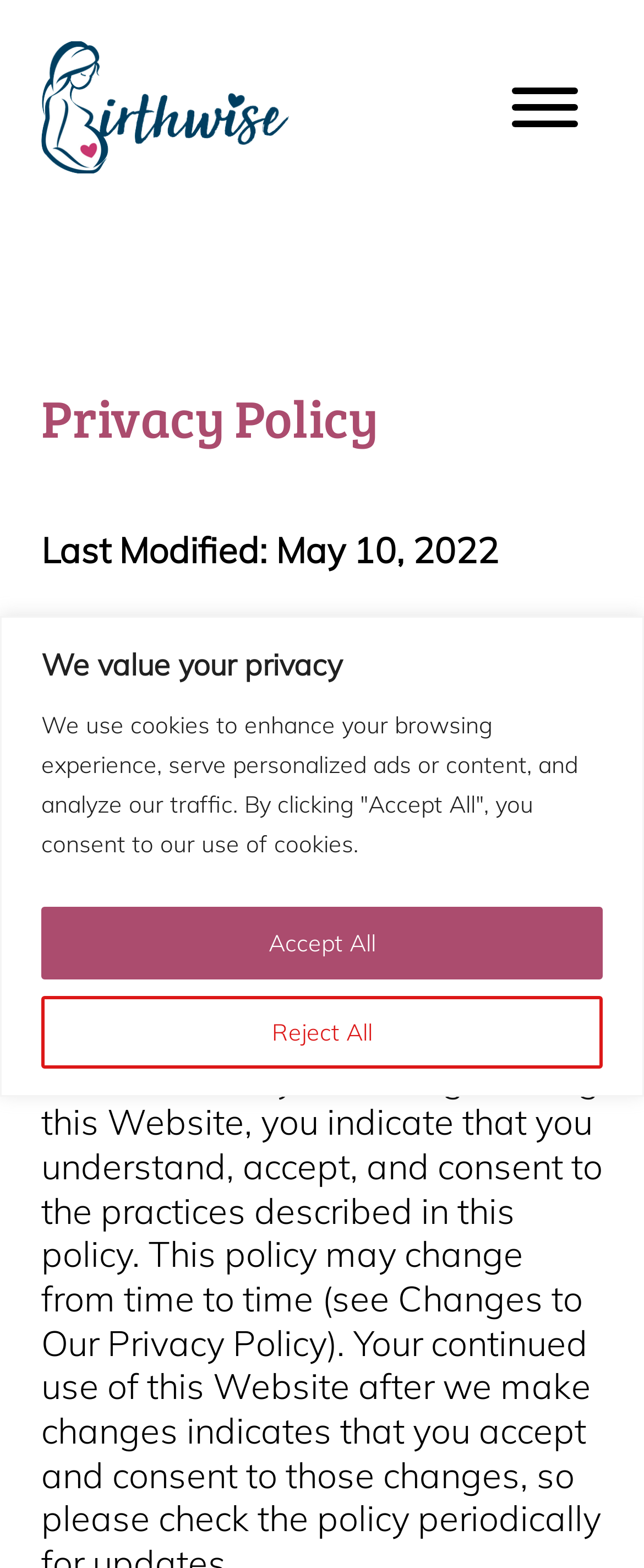Please answer the following question using a single word or phrase: 
What is the name of the wellness center?

Birthwise Wellness